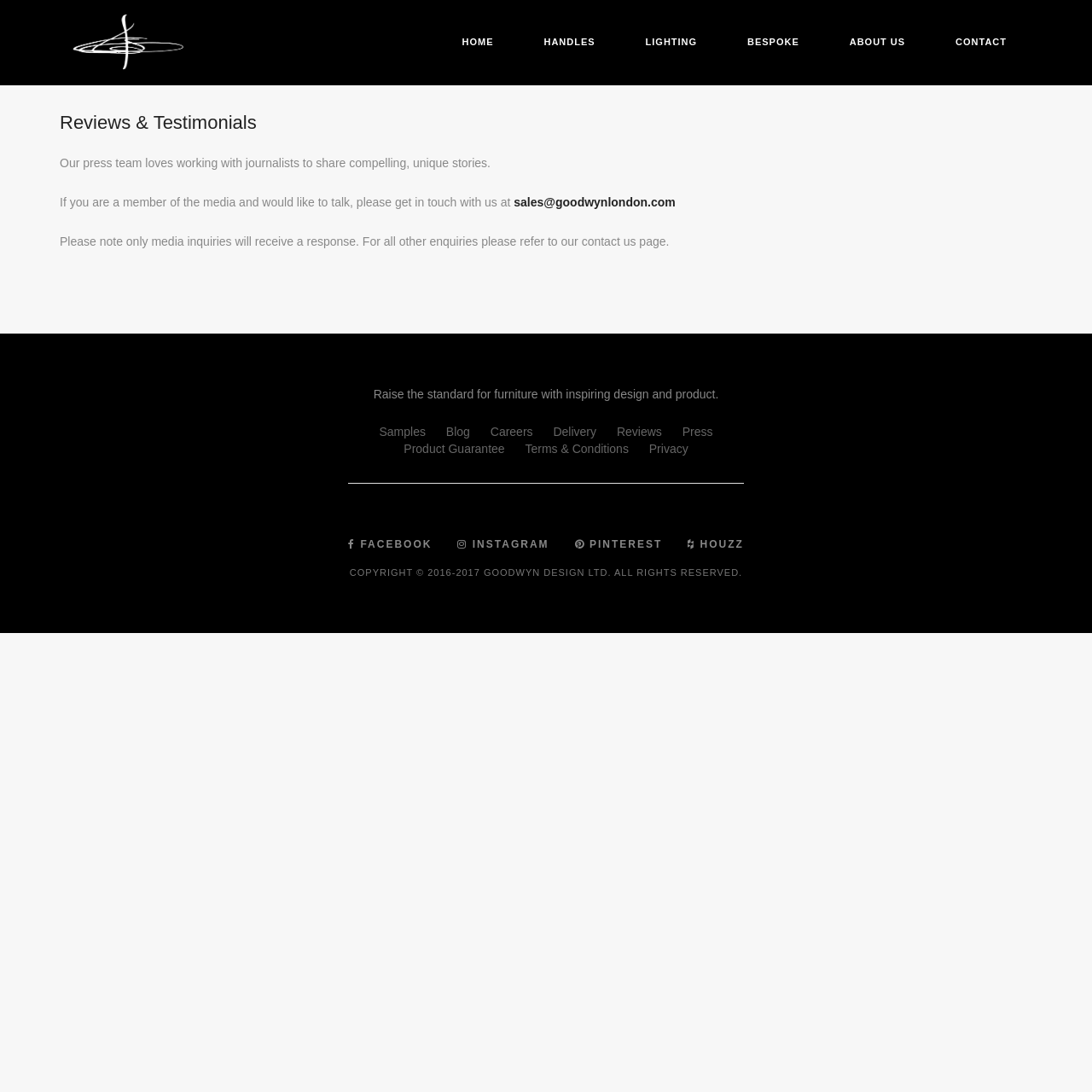Examine the screenshot and answer the question in as much detail as possible: What is the company name mentioned at the bottom of the page?

I looked at the text content at the bottom of the page and found the company name 'GOODWYN DESIGN LTD' mentioned in the copyright notice, which suggests that it is the company that owns the website.